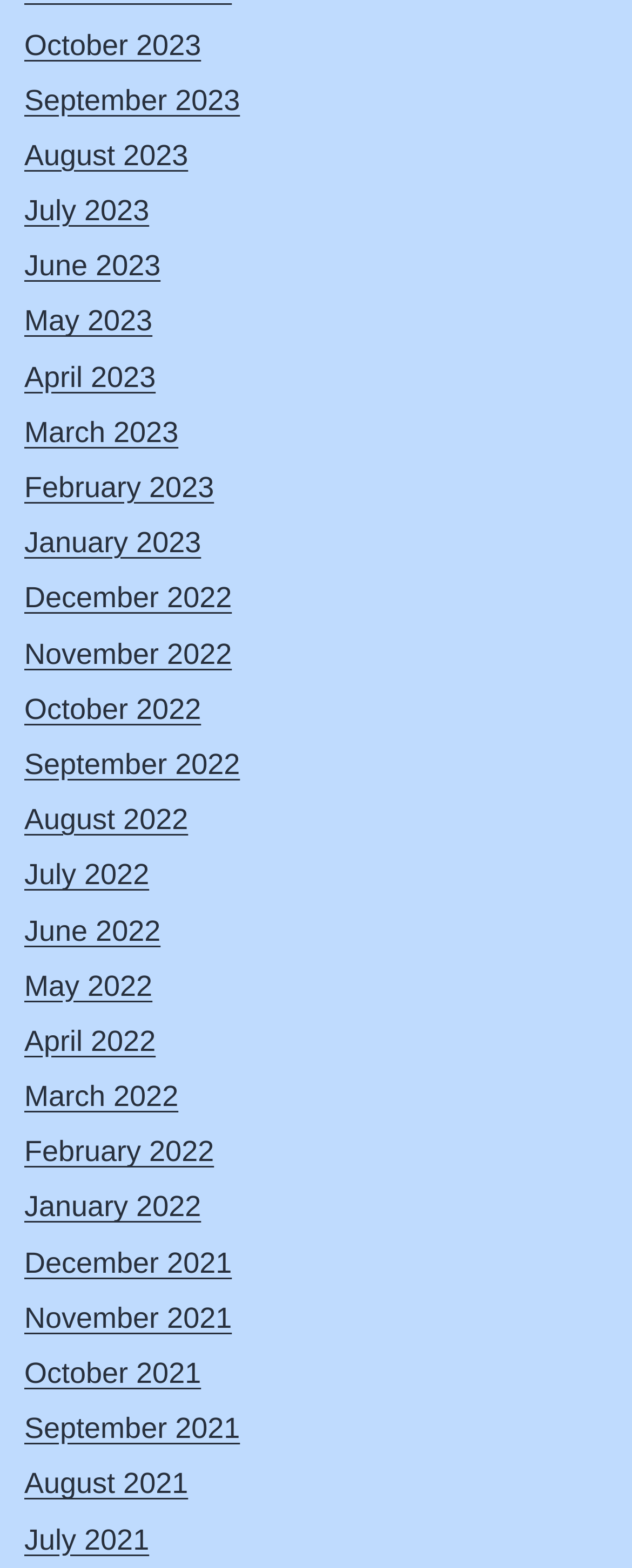Please identify the coordinates of the bounding box for the clickable region that will accomplish this instruction: "View August 2021".

[0.038, 0.936, 0.298, 0.957]